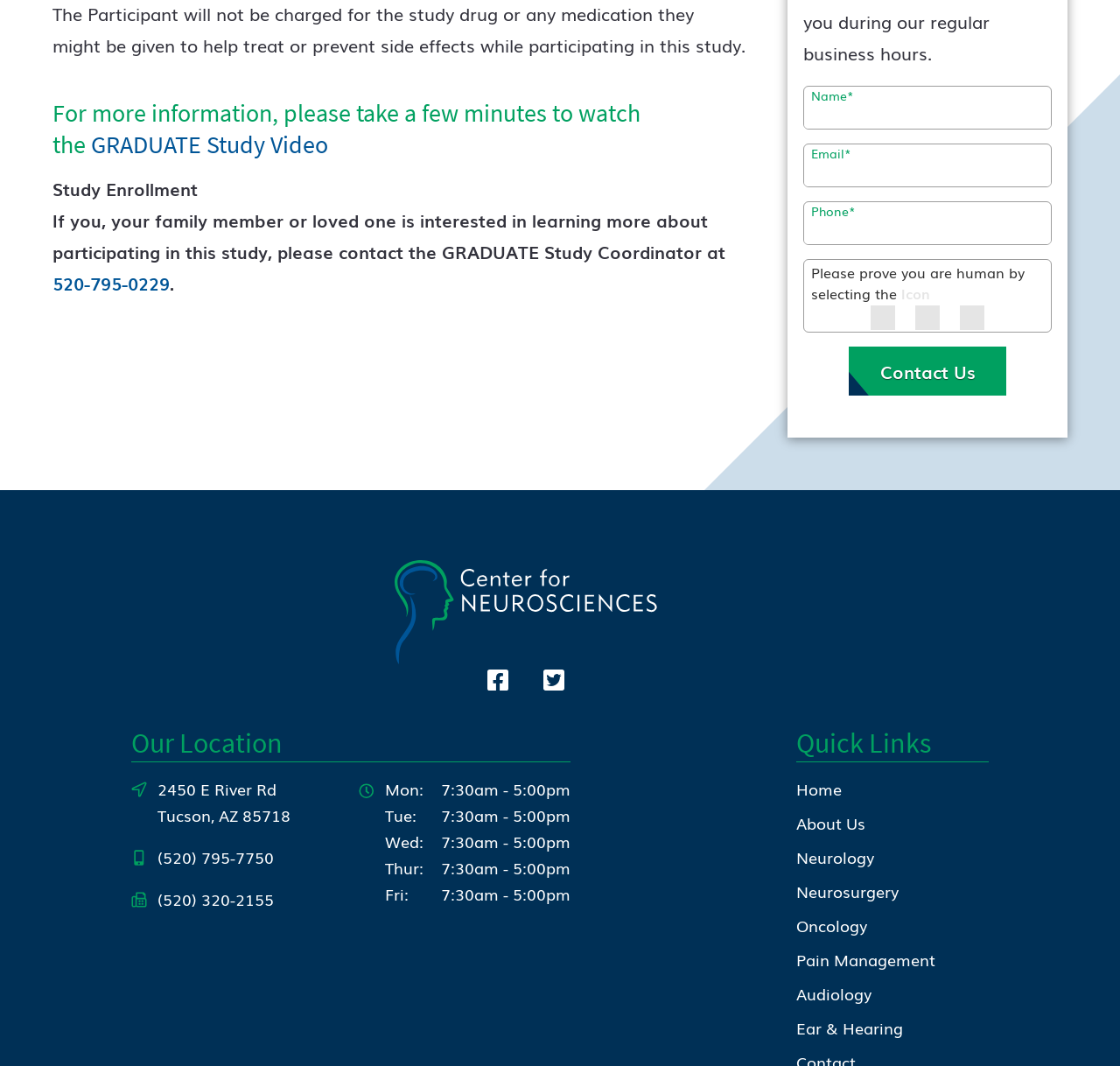How many social media links are at the bottom of the page?
Please answer the question with a single word or phrase, referencing the image.

2